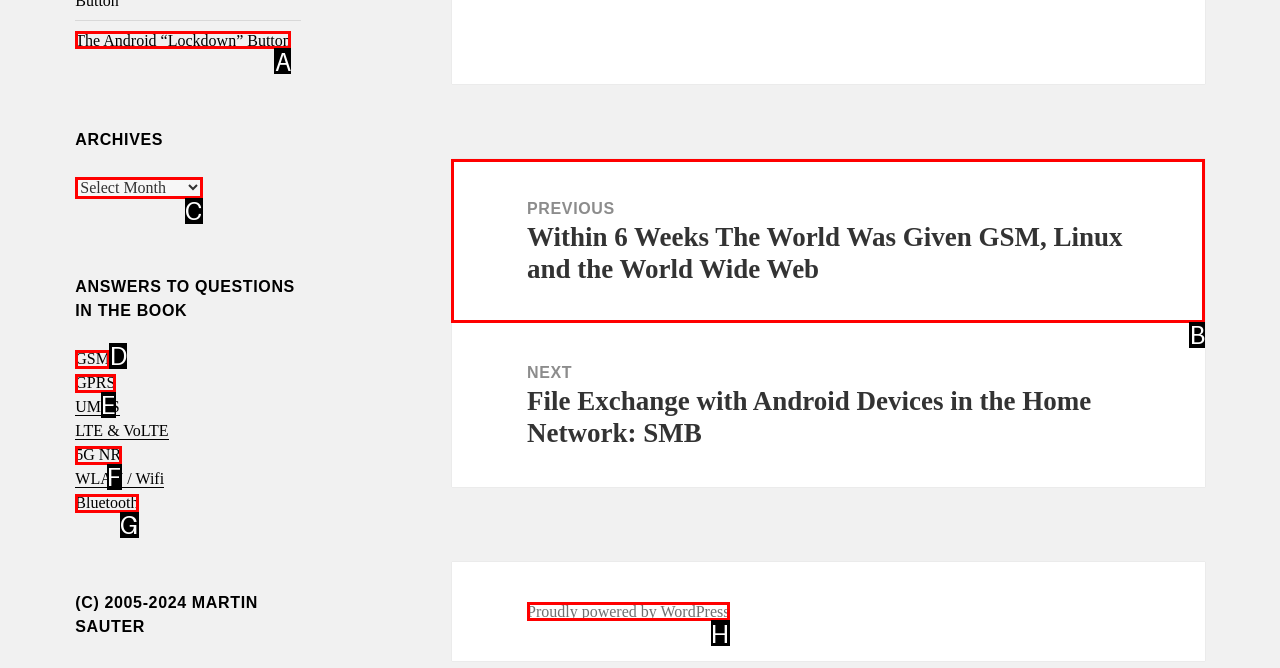Given the description: 5G NR, select the HTML element that matches it best. Reply with the letter of the chosen option directly.

F